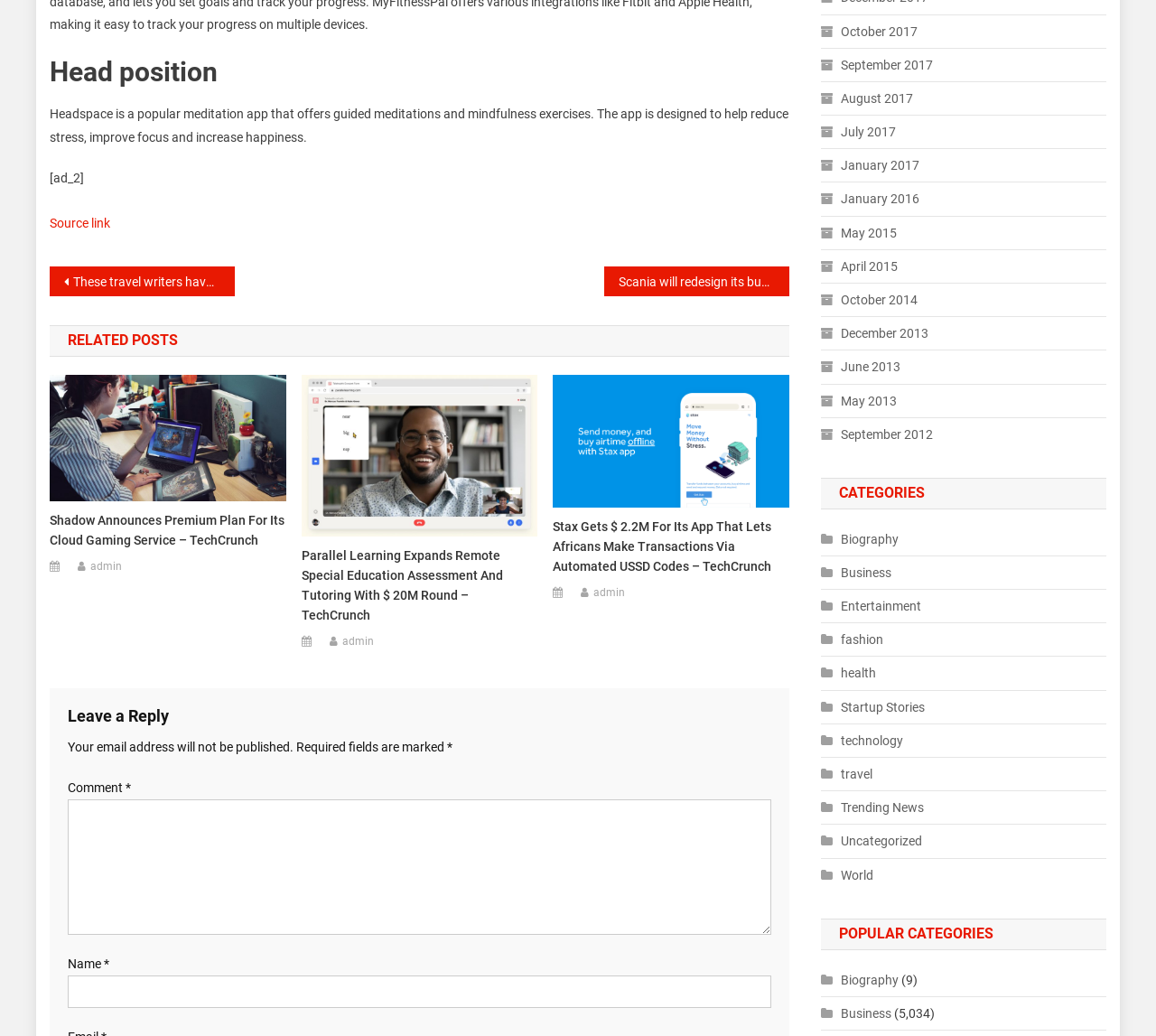Determine the bounding box coordinates of the element that should be clicked to execute the following command: "Browse the posts under the category of Biography".

[0.71, 0.509, 0.777, 0.532]